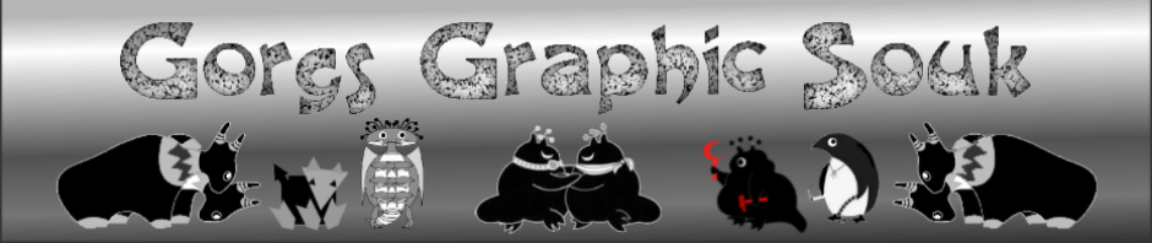Generate a comprehensive caption that describes the image.

The image features a vibrant and playful banner for "Gorg's Graphic Souk." The background showcases a sleek silver gradient that complements the bold title prominently displayed in a stylized font, combining textural elements that suggest a creative and artistic flair. Surrounding the title are whimsical illustrations of cartoon-like animals, including a large figure resembling a bear and various quirky characters that add a touch of humor and charm. Each character is distinct, showcasing playful expressions and poses, emphasizing the artistic nature of the site. The overall design exudes a sense of fun and creativity, reflecting the artistic content likely found on the "Gorg's Graphic Souk" platform.